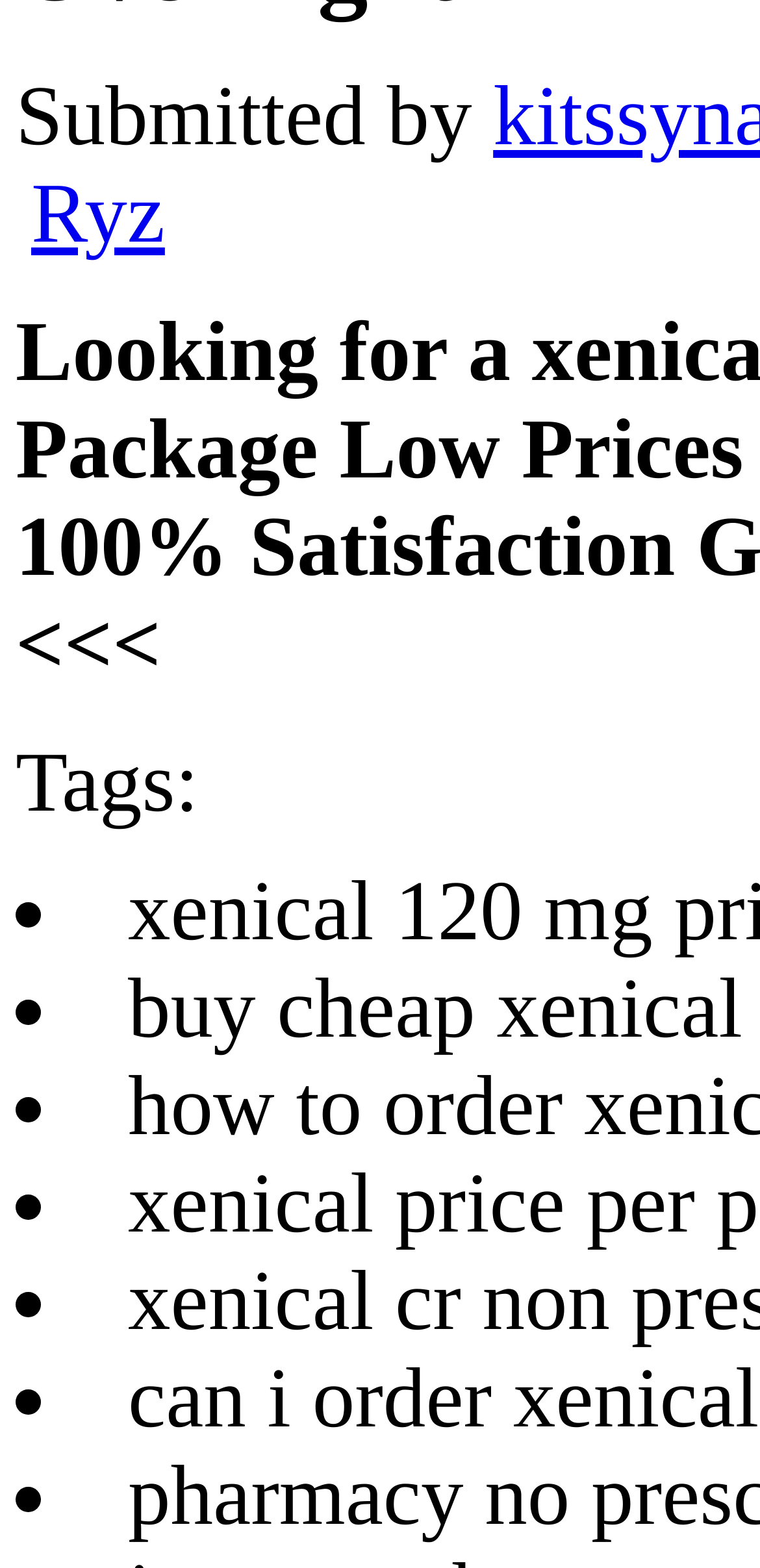Return the bounding box coordinates of the UI element that corresponds to this description: "Ryz". The coordinates must be given as four float numbers in the range of 0 and 1, [left, top, right, bottom].

[0.041, 0.107, 0.217, 0.166]